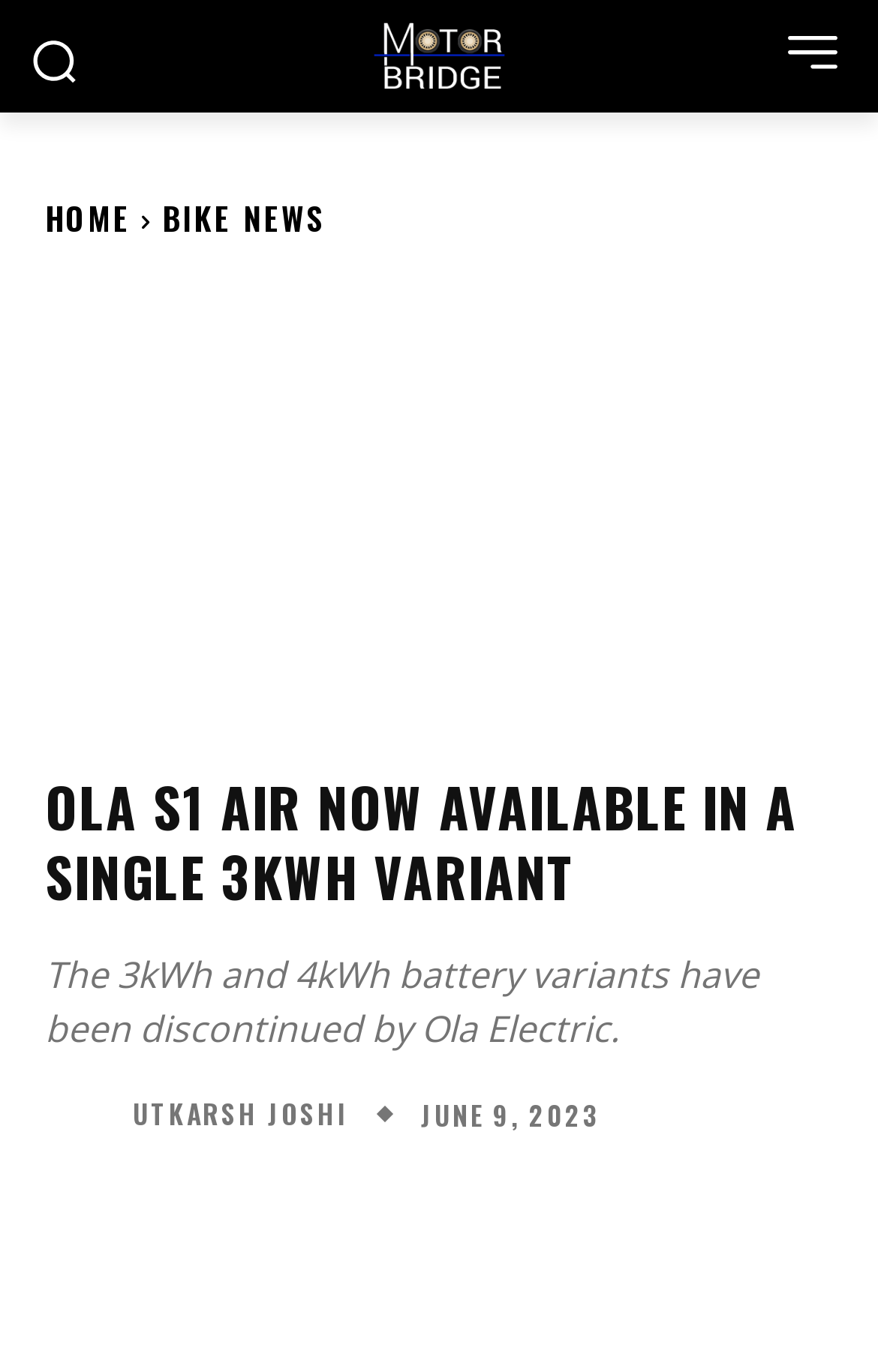Illustrate the webpage thoroughly, mentioning all important details.

The webpage is about Ola S1 Air, an electric vehicle. At the top, there is a large image taking up about 6% of the screen, followed by a link to "Motor Bridge" with a smaller image beside it. On the right side, there is another image taking up about 7% of the screen.

Below these images, there are three links: "HOME", "BIKE NEWS", and an image with the text "Ola S1 Air deliveries to begin in July" taking up about 90% of the screen width. 

The main content of the webpage starts with a heading "OLA S1 AIR NOW AVAILABLE IN A SINGLE 3KWH VARIANT" followed by a paragraph of text stating that the 3kWh and 4kWh battery variants have been discontinued by Ola Electric.

Below this, there is a link to the author "Utkarsh Joshi" with a small image beside it, and another link to the author's name. The publication date "JUNE 9, 2023" is displayed on the right side.

At the bottom, there are three social media links: Facebook, Twitter, and WhatsApp.